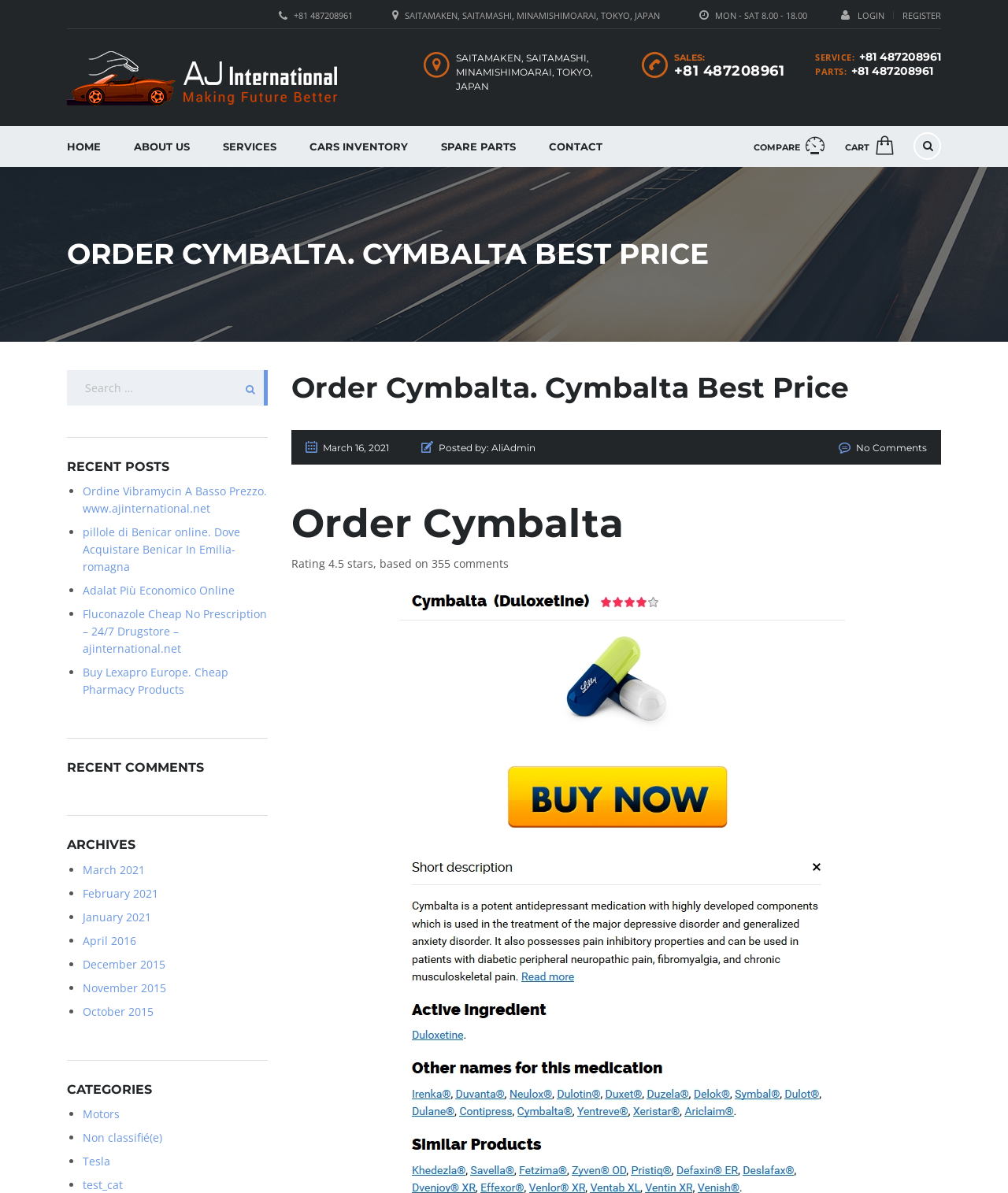What are the business hours?
Refer to the image and provide a concise answer in one word or phrase.

MON - SAT 8.00 - 18.00